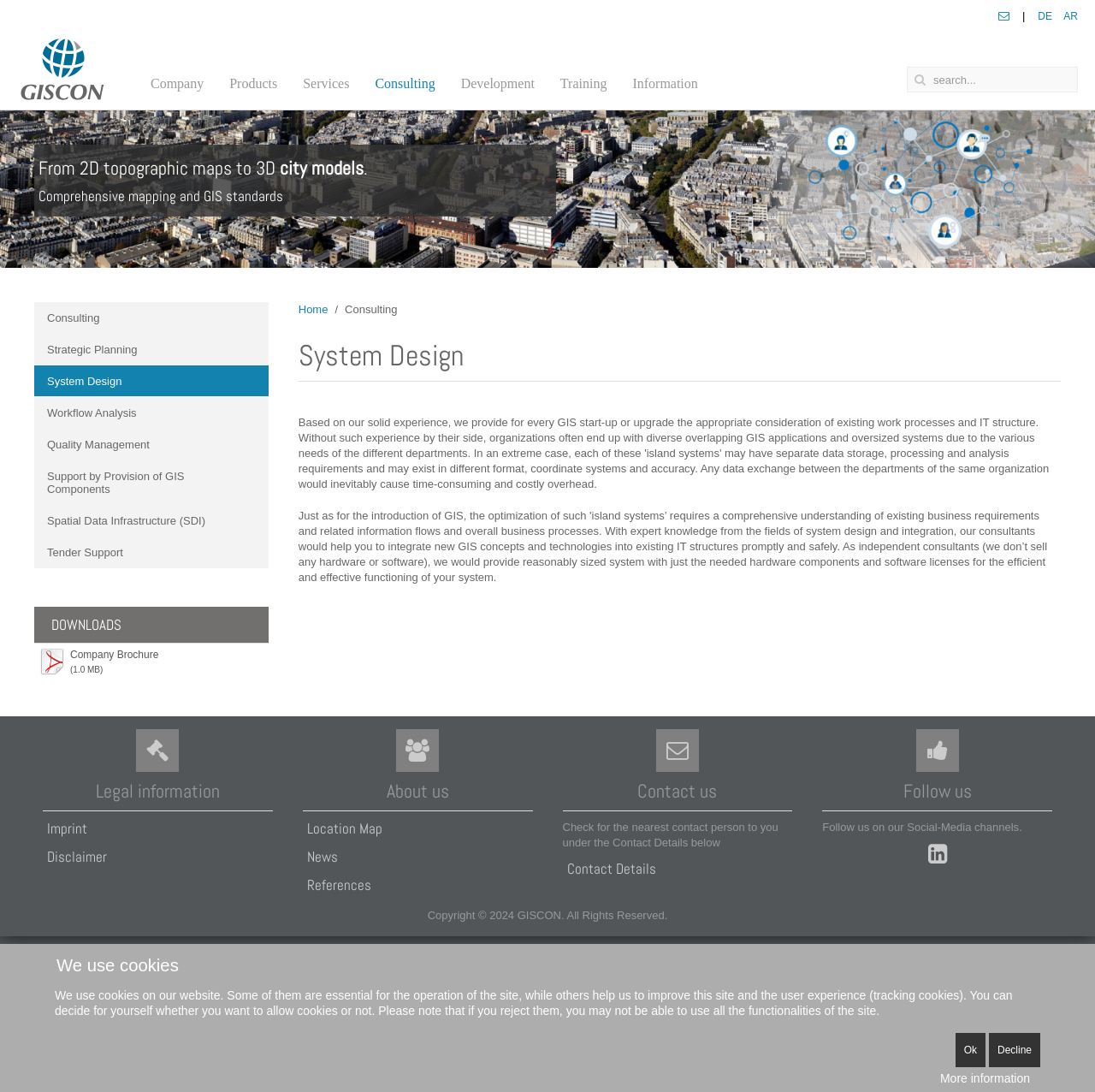Write an exhaustive caption that covers the webpage's main aspects.

This webpage is about Conceptual and Detailed System Design. At the top, there are several links, including "DE", "AR", and a contact link, aligned horizontally. Below them, there is a logo of GISCON, followed by a navigation menu with links to "Company", "Products", "Services", "Consulting", "Development", "Training", and "Information". 

On the right side of the navigation menu, there is a search box. Below the navigation menu, there is a heading that reads "From 2D topographic maps to 3D city models." and another heading that reads "Comprehensive mapping and GIS standards". 

The main content of the webpage is divided into two sections. The left section has a heading "System Design" and lists several links, including "Consulting", "Strategic Planning", "System Design", "Workflow Analysis", "Quality Management", "Support by Provision of GIS Components", "Spatial Data Infrastructure (SDI)", and "Tender Support". 

The right section has a heading "DOWNLOADS" and a link to download a company brochure. Below these sections, there is a footer with links to "Legal information", "Imprint", "Disclaimer", "About us", "Location Map", "News", "References", and "Contact us". There is also a section that allows users to follow the company on social media channels. 

At the very bottom of the webpage, there is a copyright notice and a notification about the use of cookies on the website.